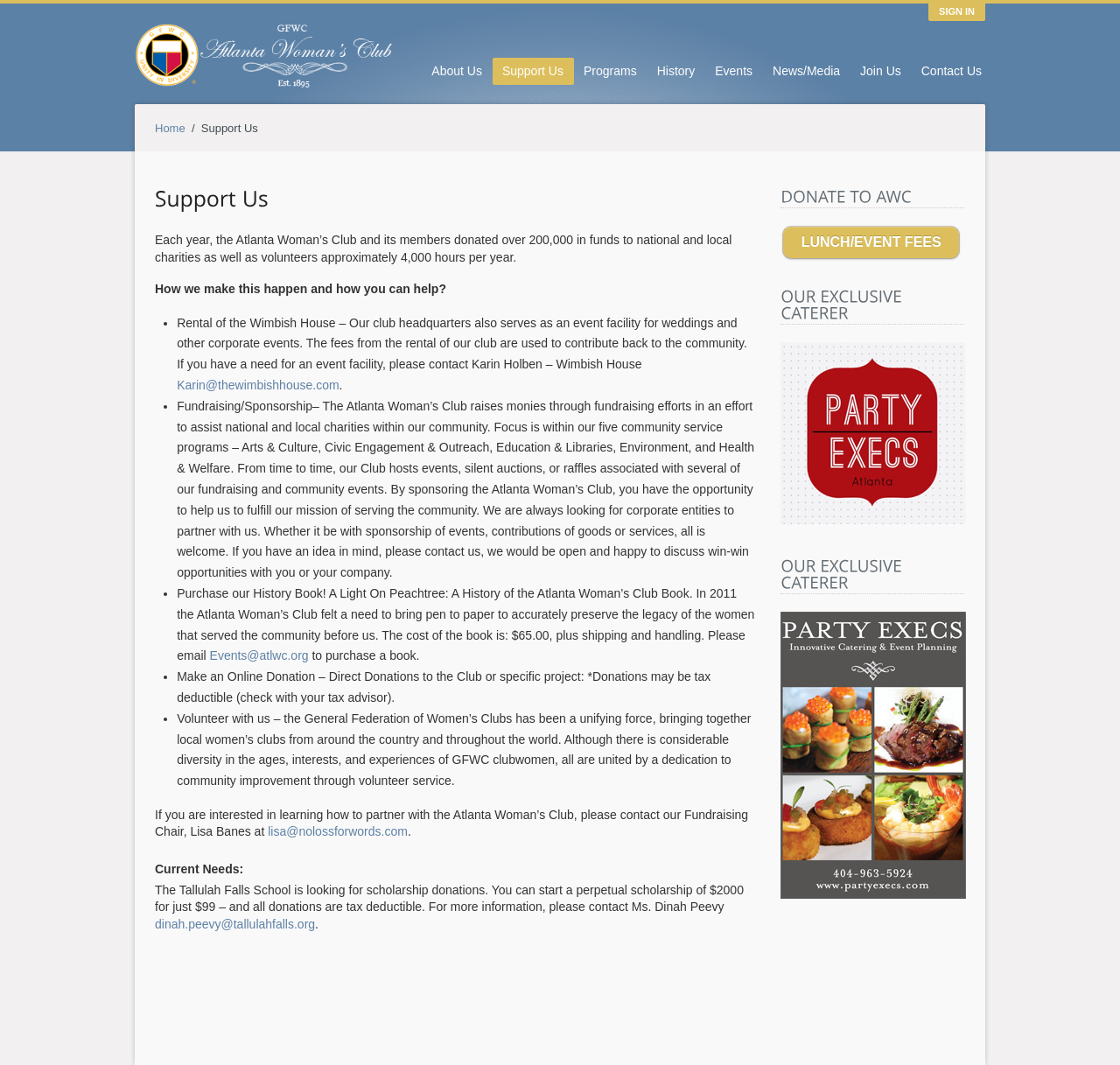Use a single word or phrase to answer the question: 
Who is the contact person for fundraising?

Lisa Banes